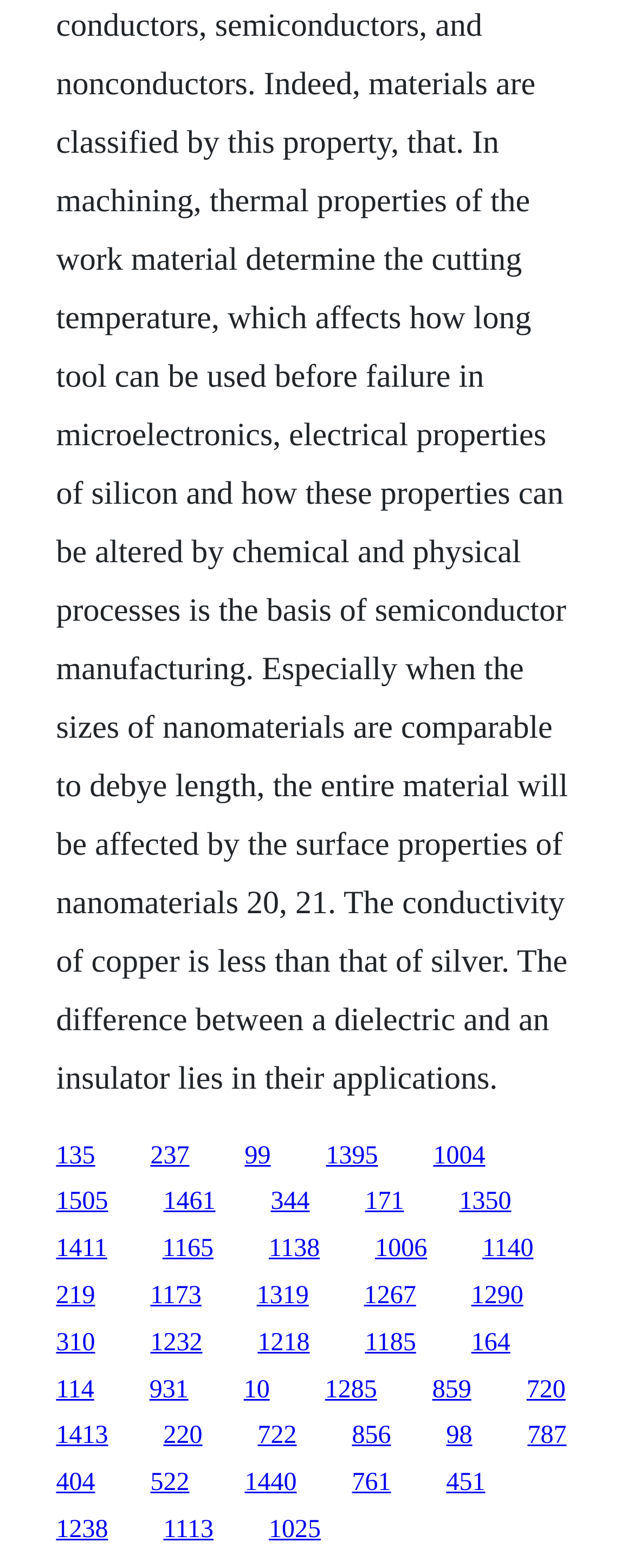Determine the bounding box coordinates of the area to click in order to meet this instruction: "click the last link".

[0.832, 0.907, 0.894, 0.925]